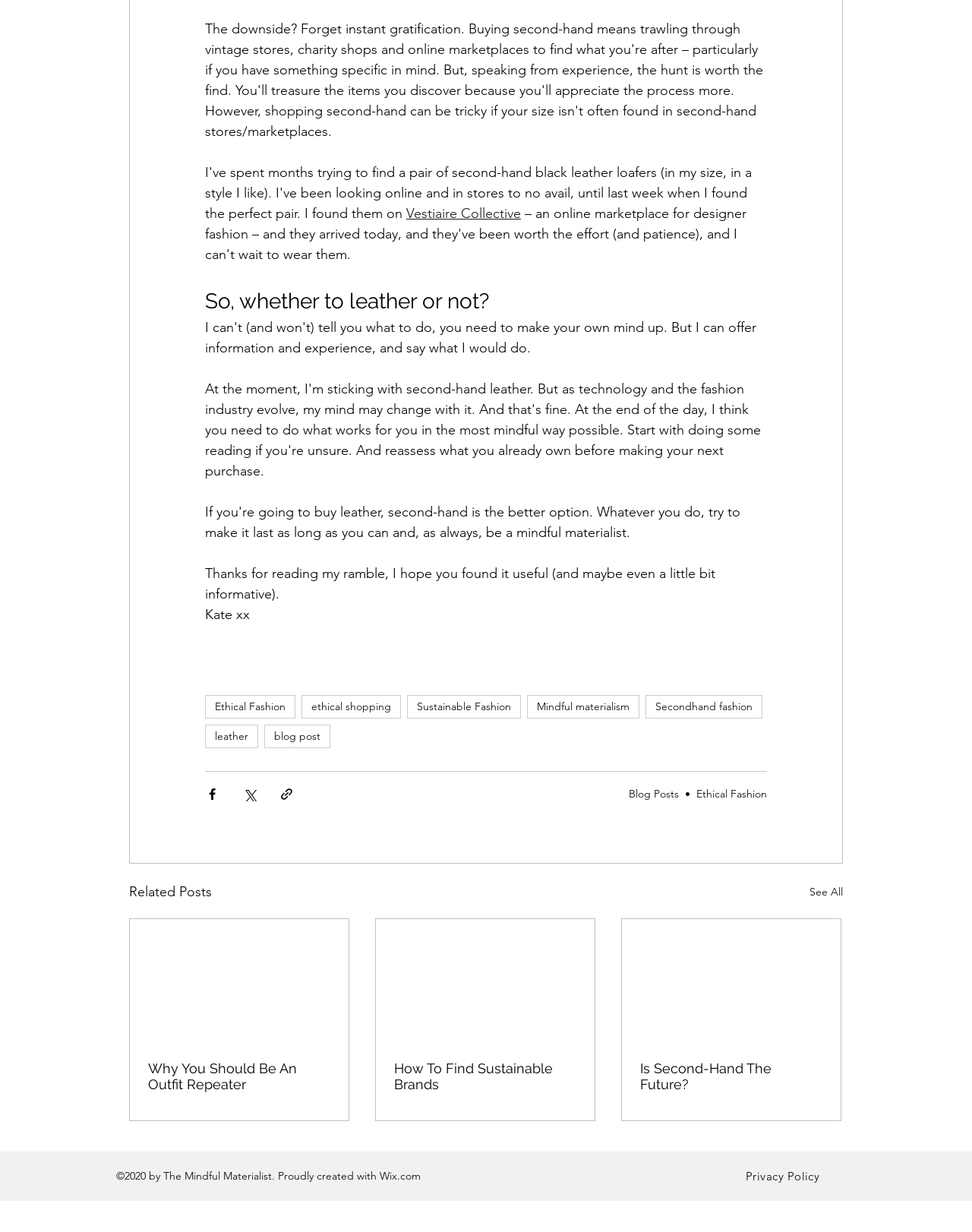Please find the bounding box coordinates for the clickable element needed to perform this instruction: "Read the 'So, whether to leather or not?' heading".

[0.211, 0.232, 0.789, 0.257]